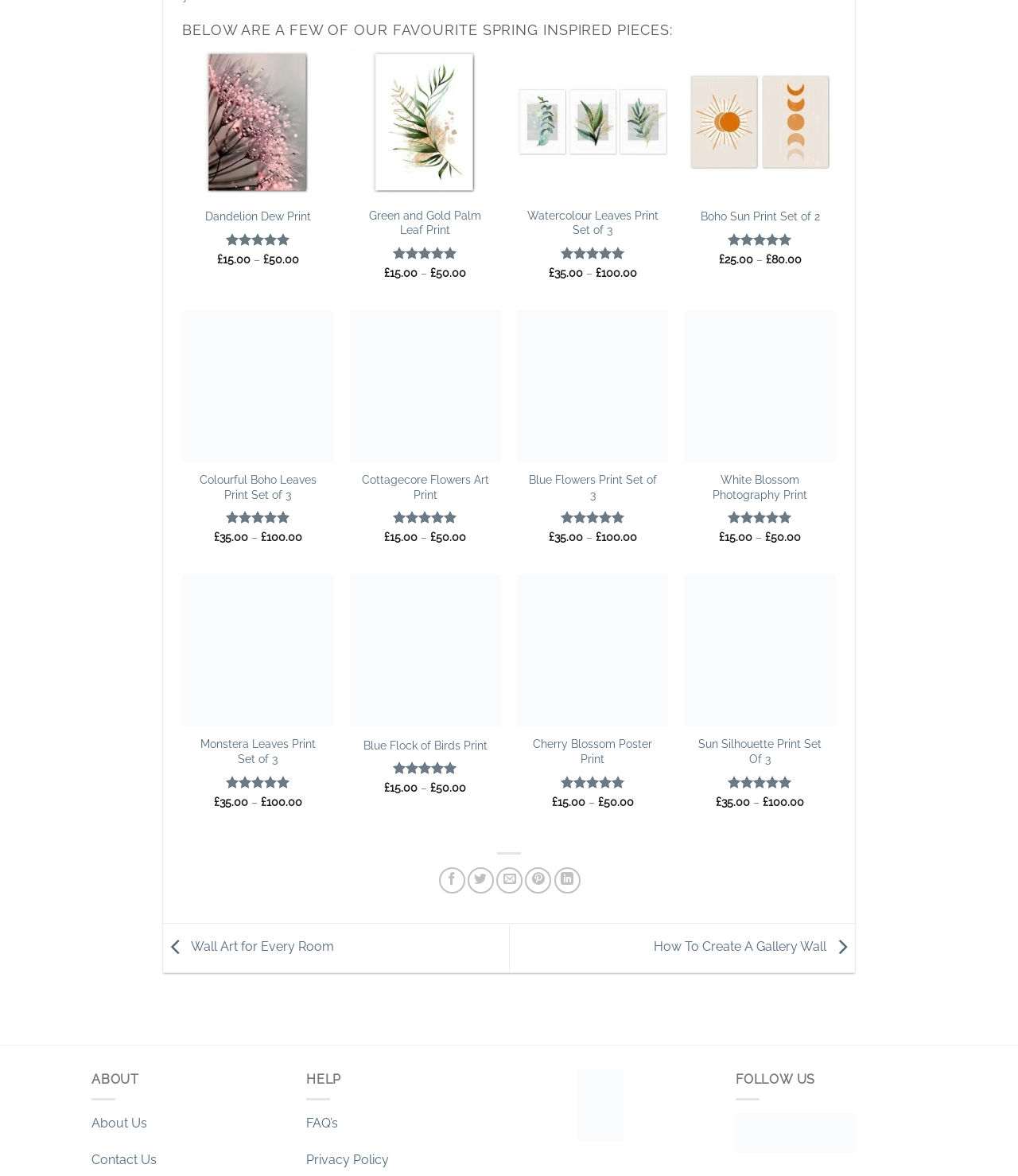Use a single word or phrase to respond to the question:
What is the rating of the prints?

5.00 out of 5